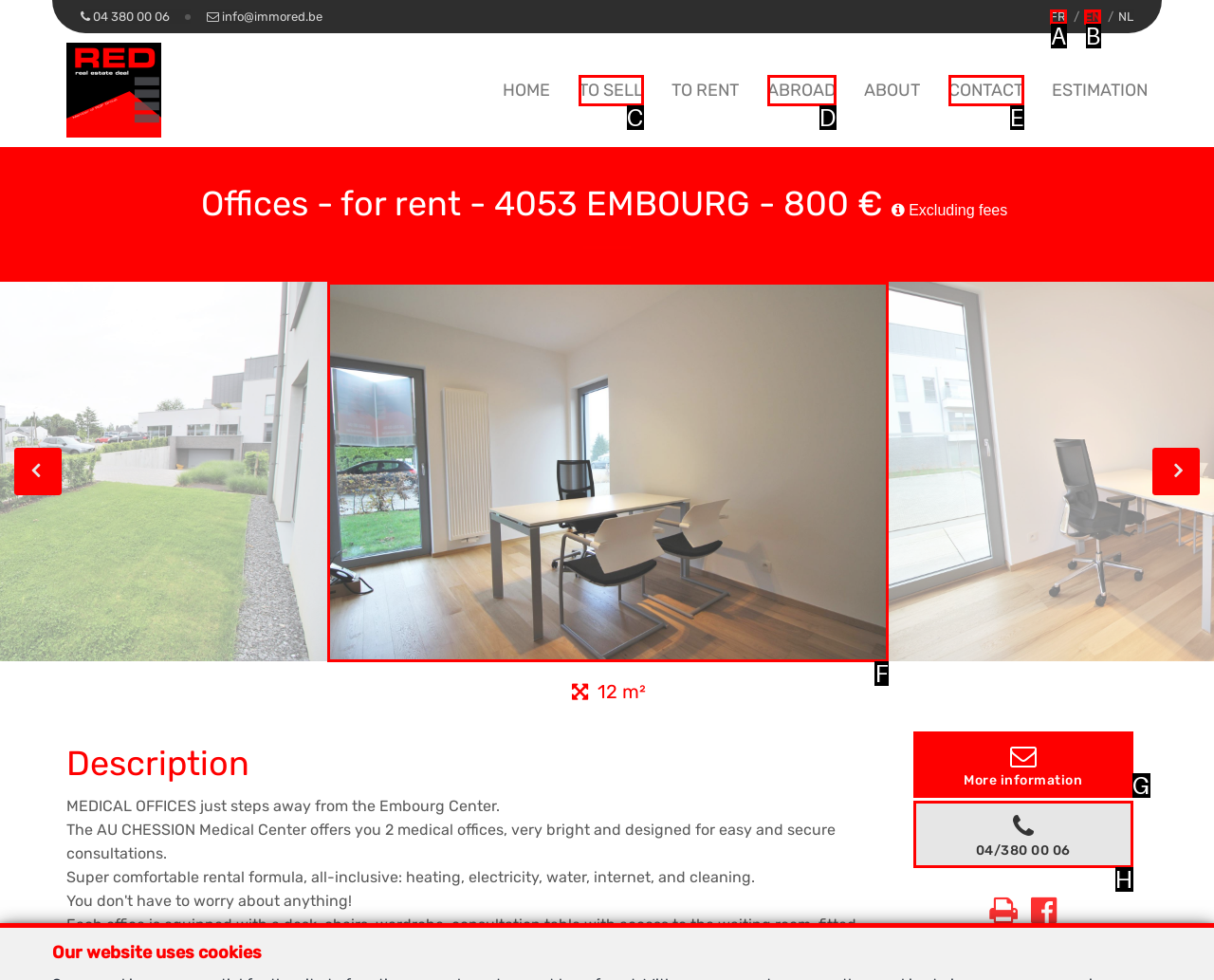Determine the HTML element to be clicked to complete the task: Click the phone number to contact. Answer by giving the letter of the selected option.

H